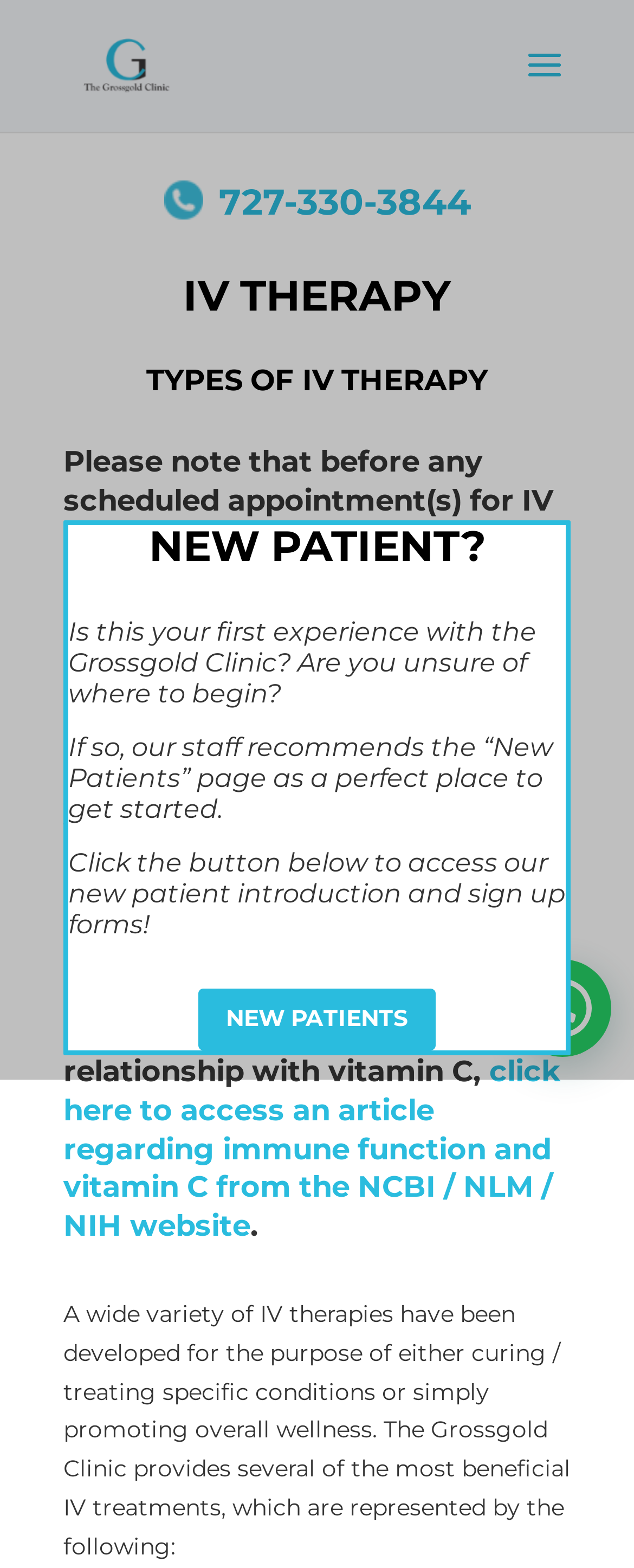Please look at the image and answer the question with a detailed explanation: What is the purpose of the 'New Patients' page?

The dialog element with the text 'NEW PATIENT?' suggests that the 'New Patients' page is intended for new patients who are unsure of where to begin. The page likely provides an introduction to the clinic and its services, as well as sign-up forms for new patients.